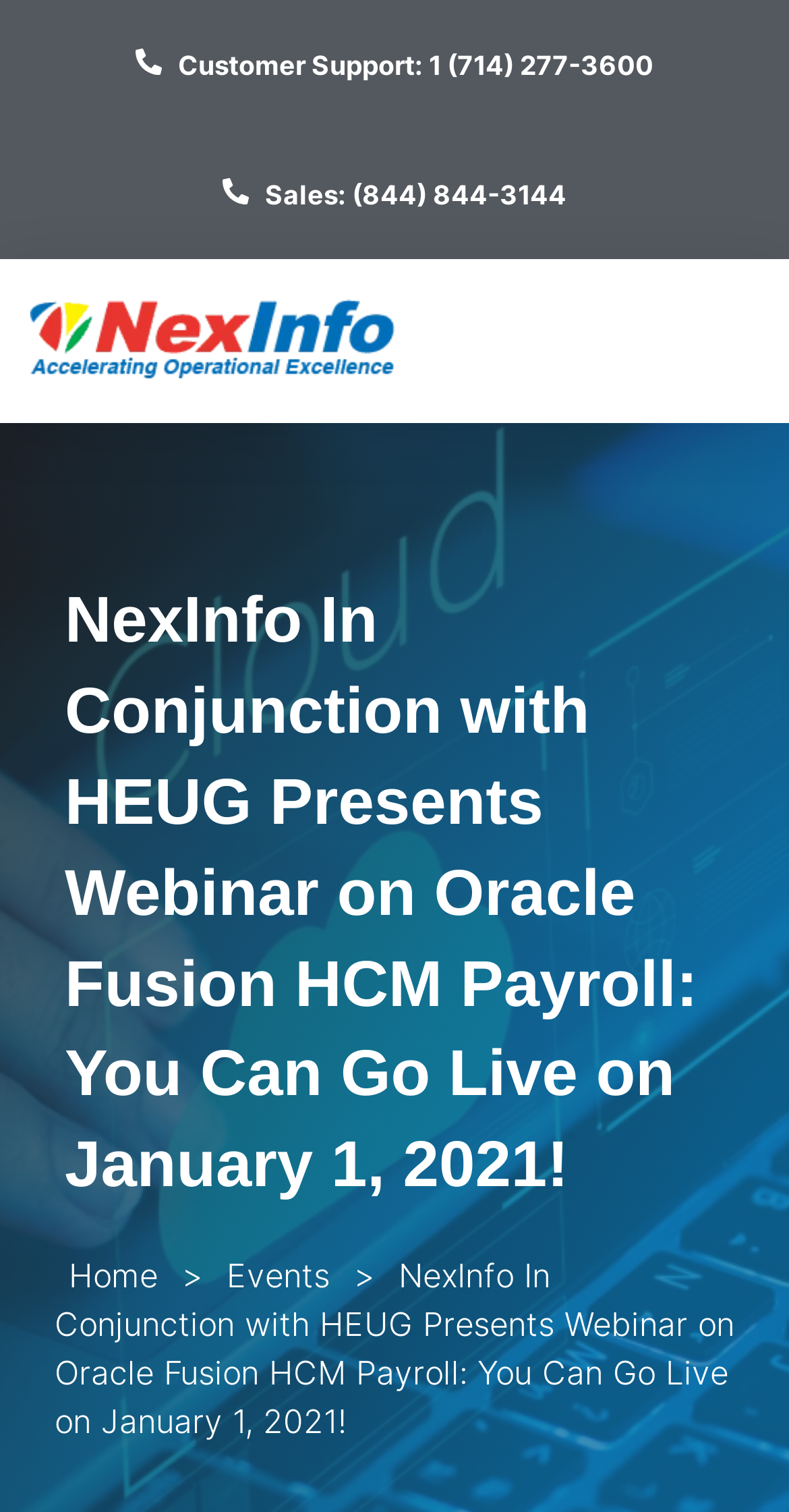Provide a one-word or short-phrase response to the question:
What is the topic of the webinar?

Oracle Fusion HCM Payroll